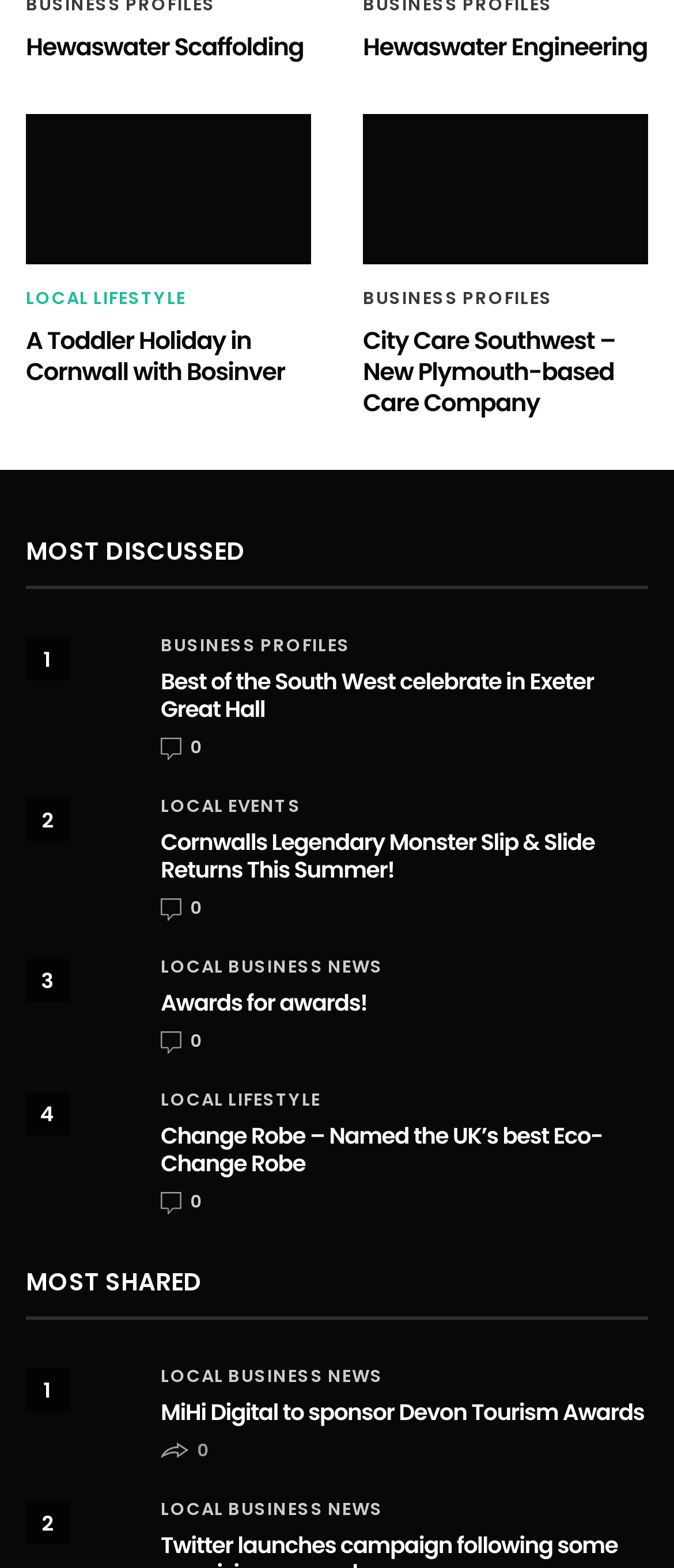Please identify the bounding box coordinates of the element on the webpage that should be clicked to follow this instruction: "Toggle Website Primary Navigation". The bounding box coordinates should be given as four float numbers between 0 and 1, formatted as [left, top, right, bottom].

None